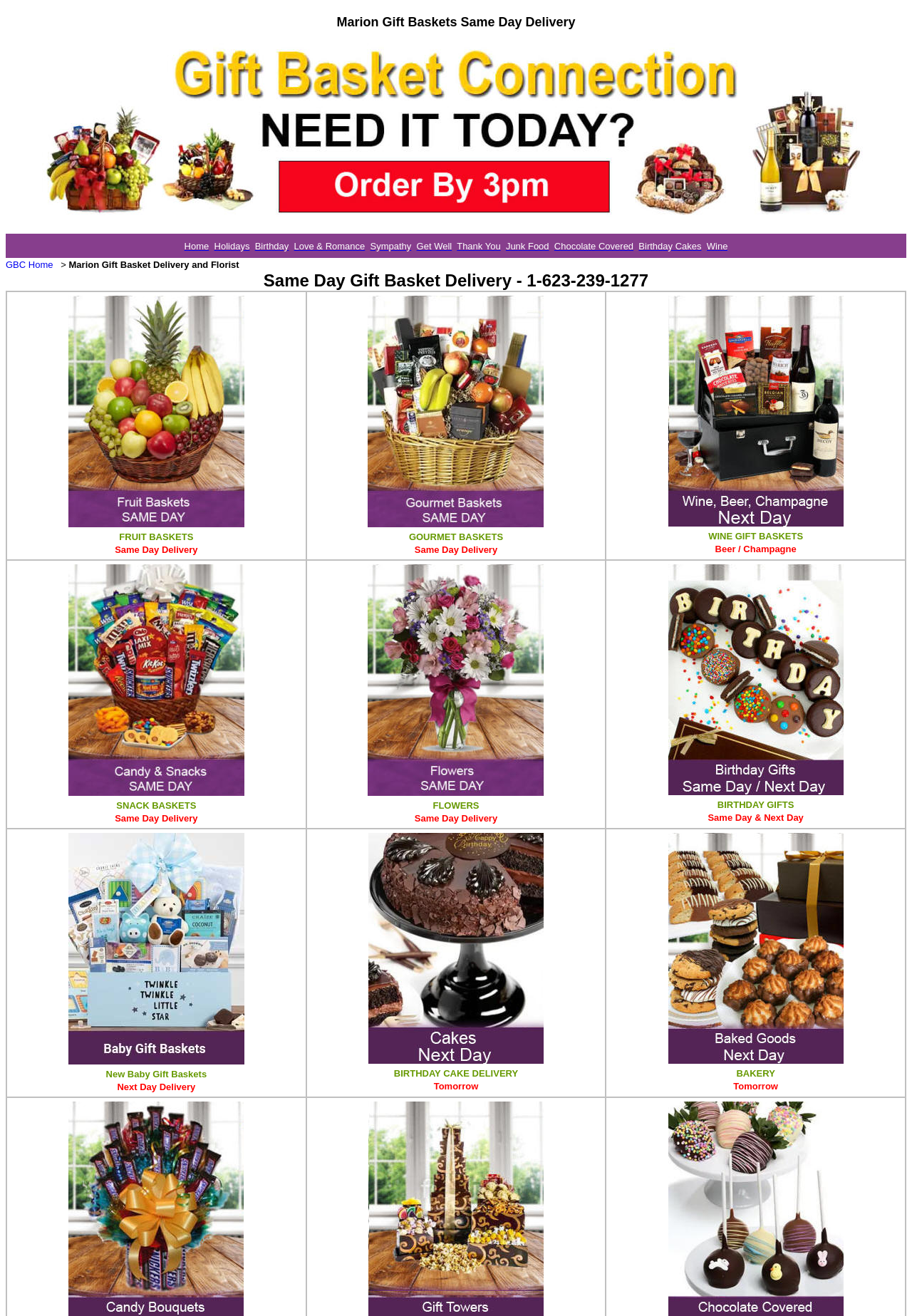Determine the bounding box for the described HTML element: "Junk Food". Ensure the coordinates are four float numbers between 0 and 1 in the format [left, top, right, bottom].

[0.555, 0.182, 0.602, 0.191]